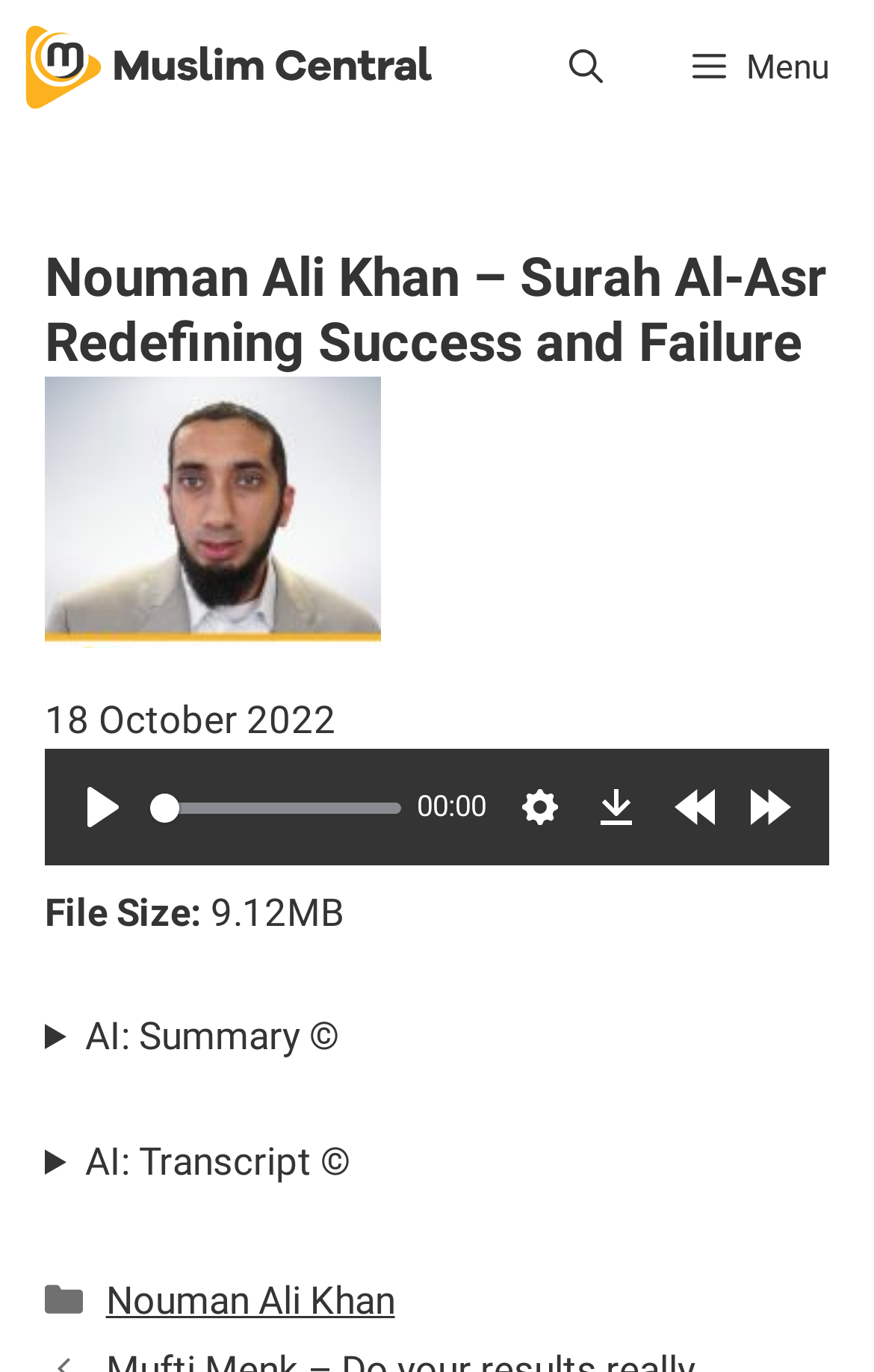Can you look at the image and give a comprehensive answer to the question:
What is the speaker's name?

I found the speaker's name by looking at the image description 'Nouman Ali Khan' and the heading 'Nouman Ali Khan – Surah Al-Asr Redefining Success and Failure'.